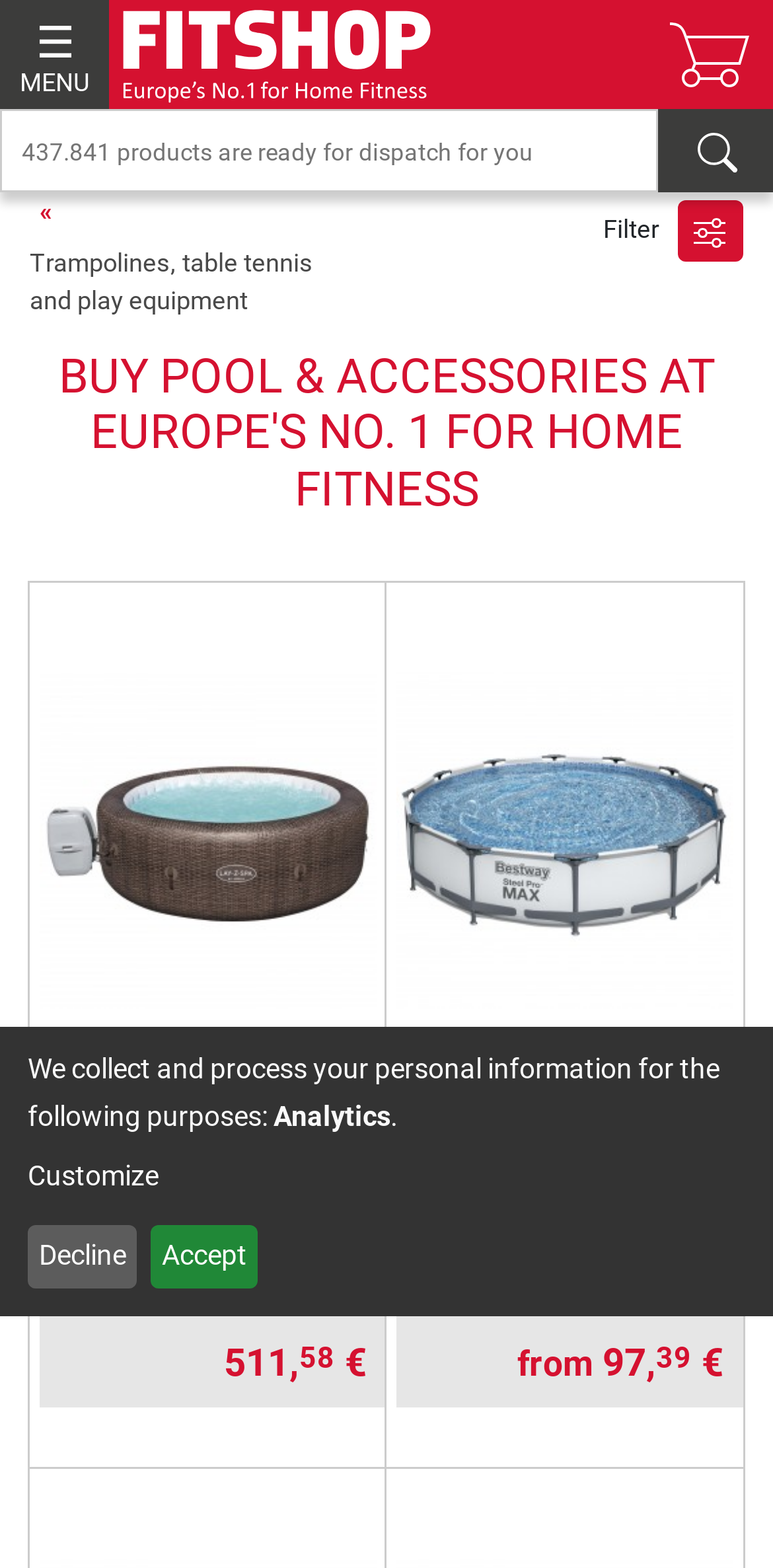Generate an in-depth caption that captures all aspects of the webpage.

This webpage is about purchasing pool and accessories from Fitshop, a European online retailer specializing in home fitness products. At the top, there is a menu bar with a logo, a search box, and a shopping cart icon. Below the menu bar, there is a heading that reads "BUY POOL & ACCESSORIES AT EUROPE'S NO. 1 FOR HOME FITNESS".

The main content of the page is divided into two sections, each containing a product listing with an image, product name, and price. The first product is the Bestway LAY-Z-SPA St. Moritz AirJet, and the second product is the Bestway Steel Pro Max Frame Pool Set. Each product listing has an "In stock" label and a price tag with the euro symbol.

On the right side of the page, there is a filter option with a button labeled "filter view". Below the filter option, there is a link to "Trampolines, table tennis and play equipment".

At the bottom of the page, there is a dialog box with a cookie notice, which explains how the website collects and processes personal information for analytics purposes. The dialog box has buttons to customize, decline, or accept the cookie policy.

Overall, the webpage is designed to facilitate online shopping for pool and accessories, with a focus on showcasing products and providing easy navigation and filtering options.